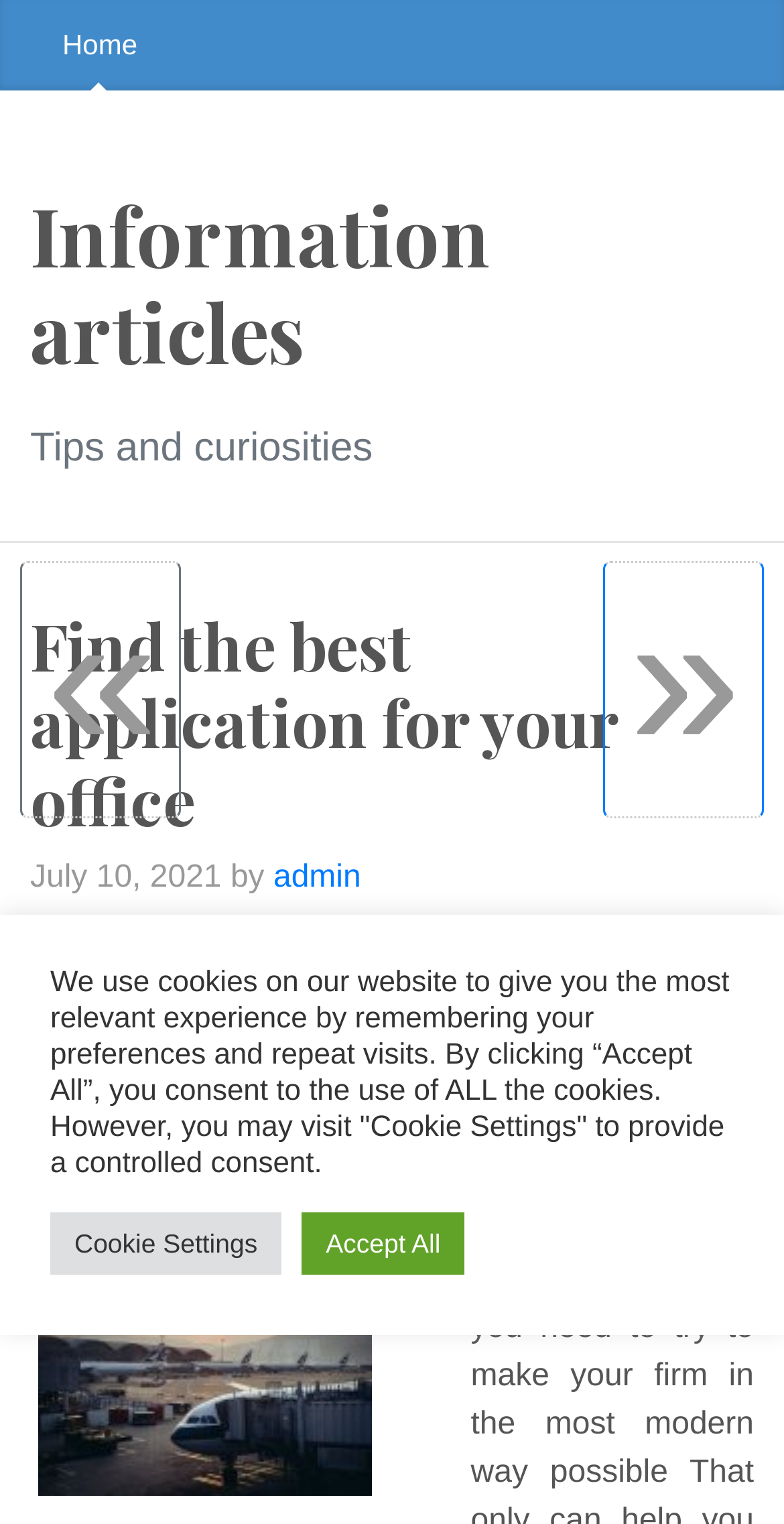Using a single word or phrase, answer the following question: 
What is the purpose of the button 'Cookie Settings'?

to provide controlled consent